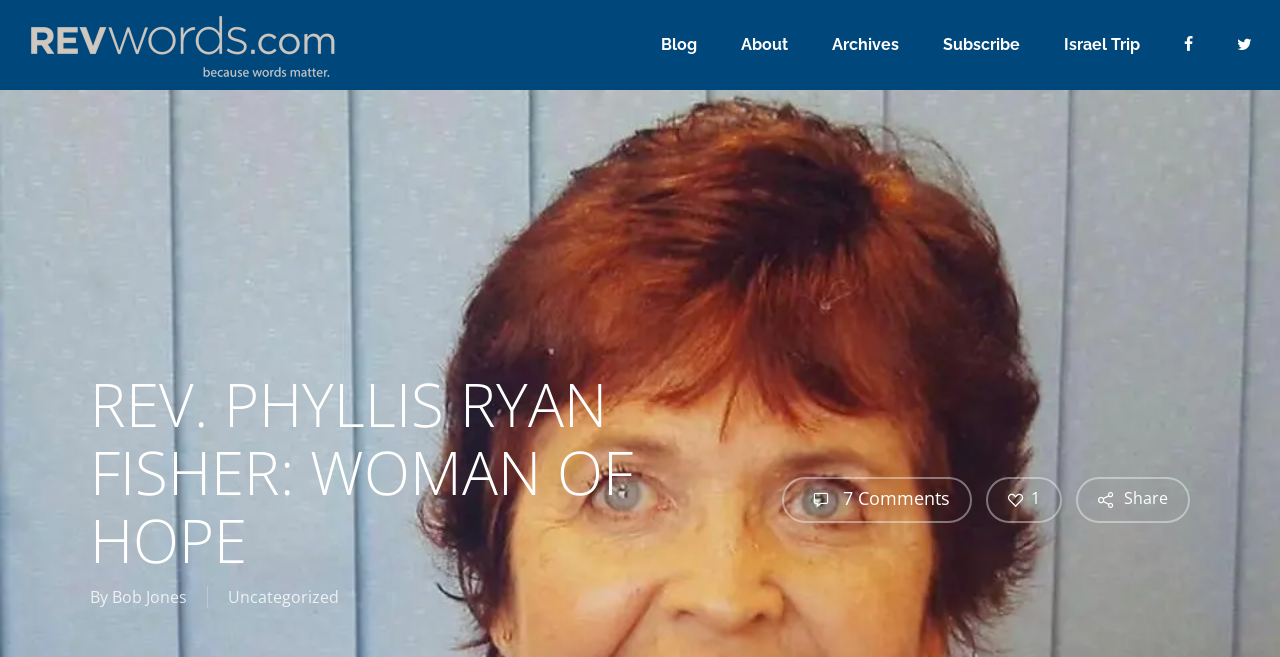Give a concise answer using one word or a phrase to the following question:
What is the author of the blog post?

Bob Jones